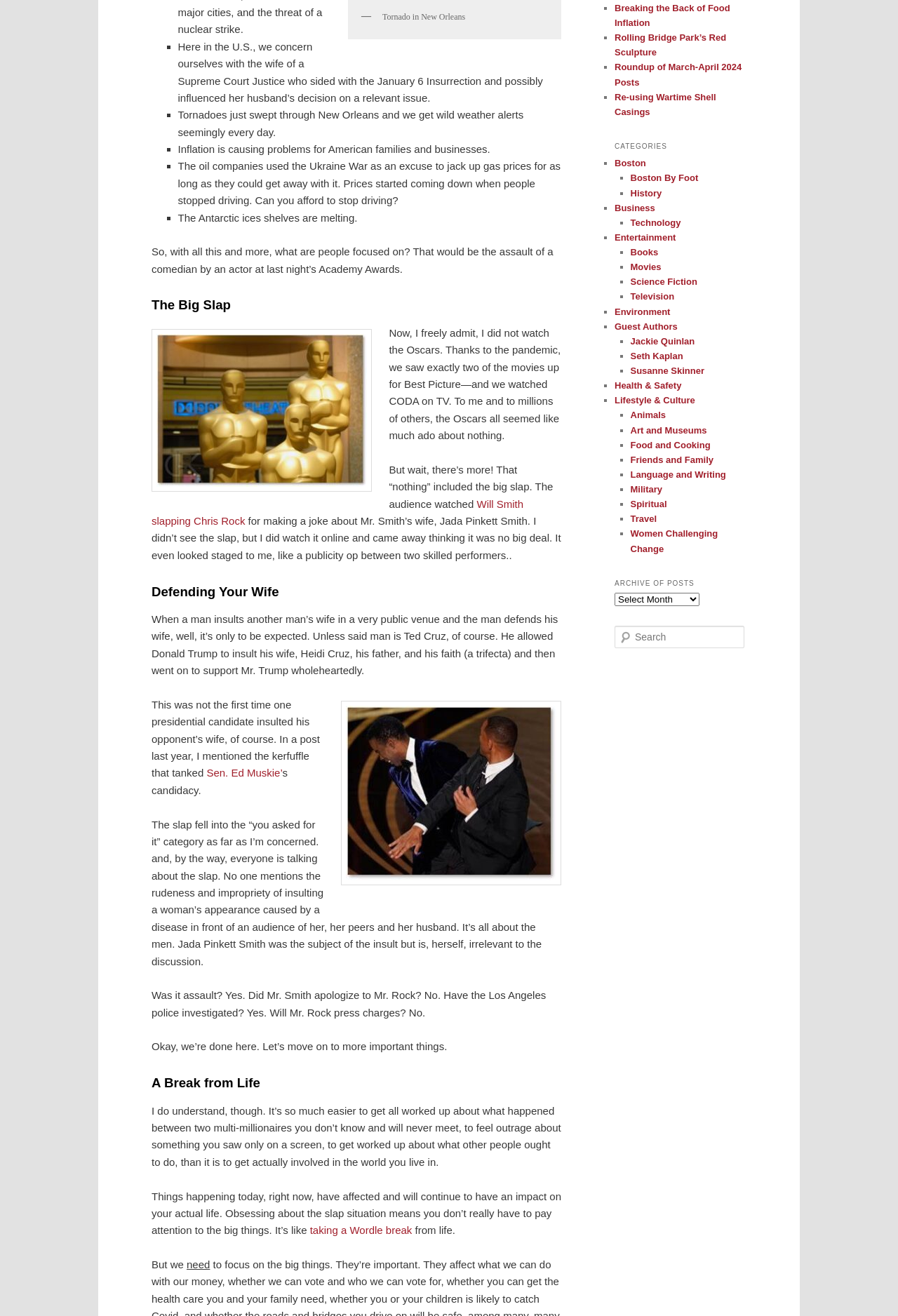Show the bounding box coordinates for the HTML element as described: "History".

[0.702, 0.143, 0.737, 0.151]